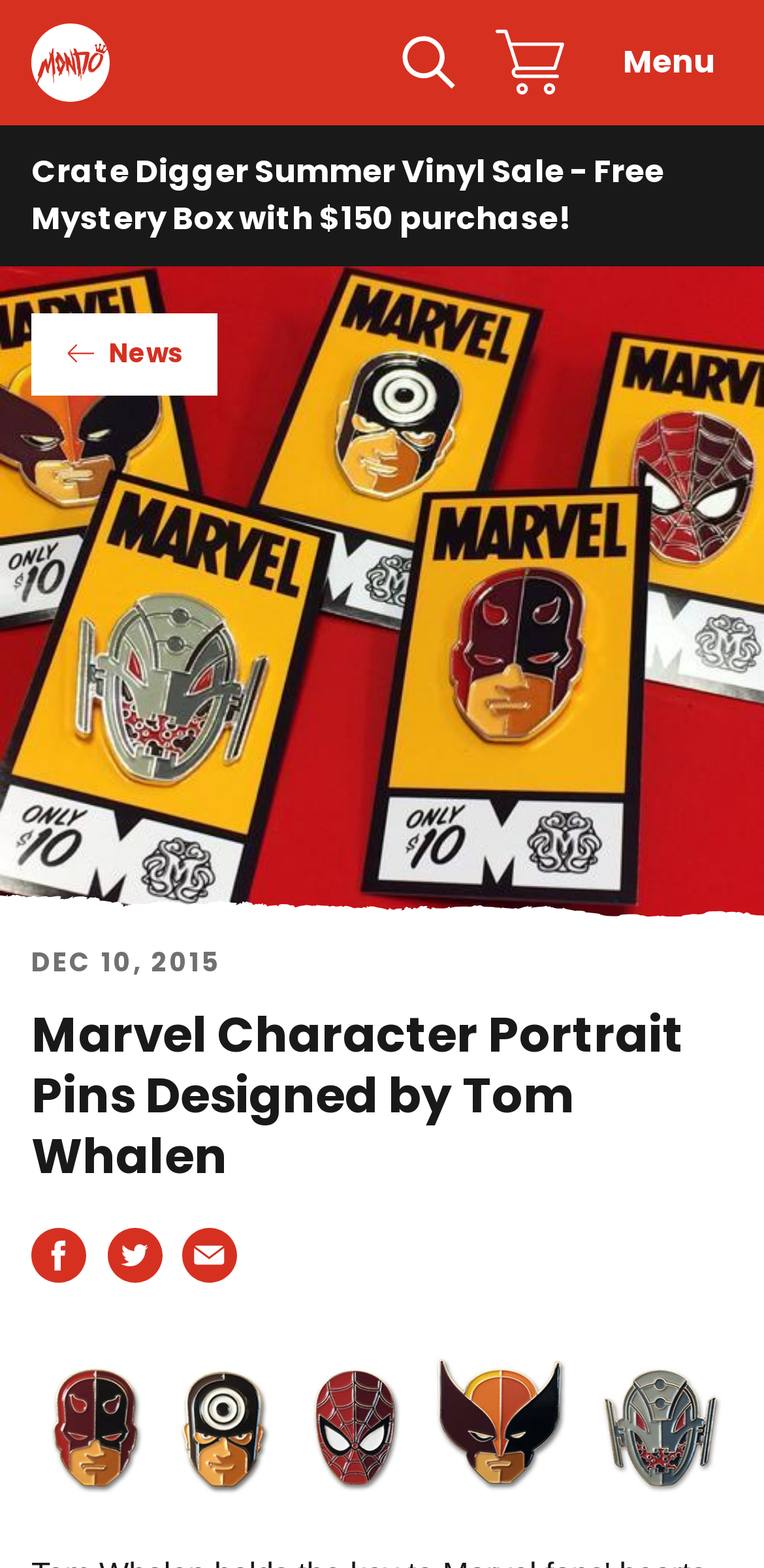Can you show the bounding box coordinates of the region to click on to complete the task described in the instruction: "View the 'News' page"?

[0.041, 0.2, 0.285, 0.252]